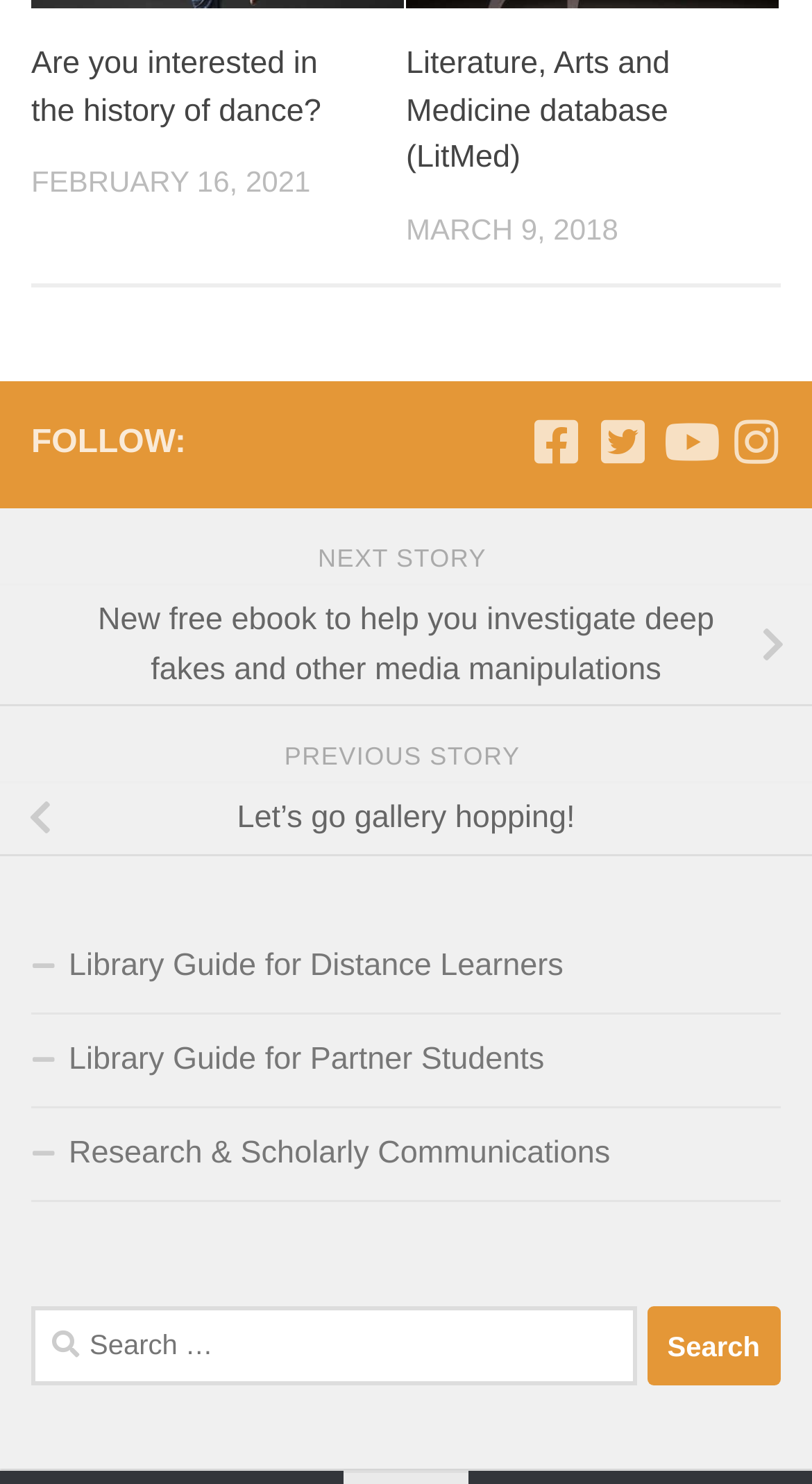Identify the bounding box coordinates of the area that should be clicked in order to complete the given instruction: "Search for something". The bounding box coordinates should be four float numbers between 0 and 1, i.e., [left, top, right, bottom].

[0.038, 0.881, 0.962, 0.934]